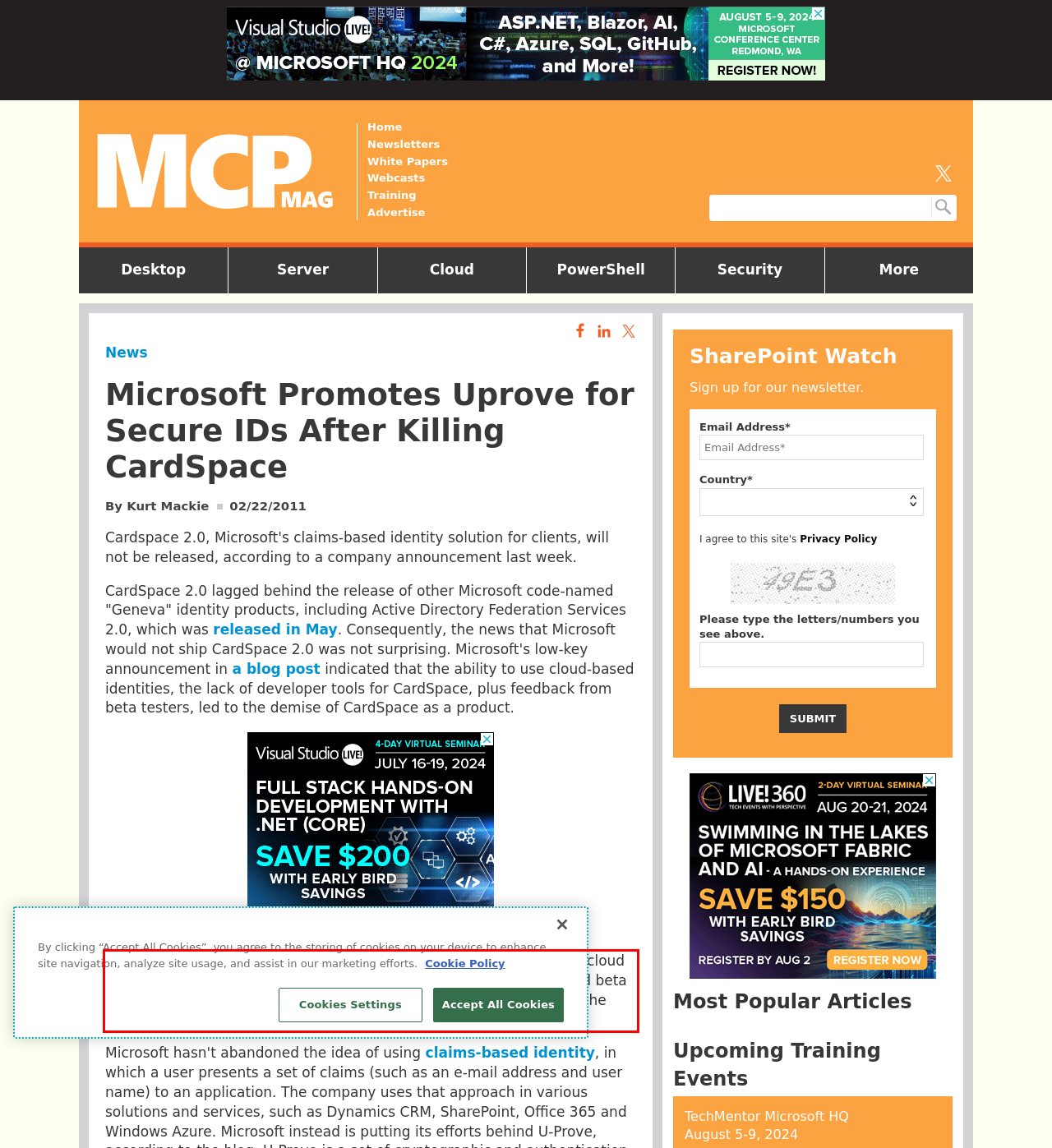Please take the screenshot of the webpage, find the red bounding box, and generate the text content that is within this red bounding box.

"The identity landscape has changed with the evolution of tools and cloud services. Based on the feedback we have received from partners and beta participants, we have decided not to ship Windows CardSpace 2.0," the blog stated.